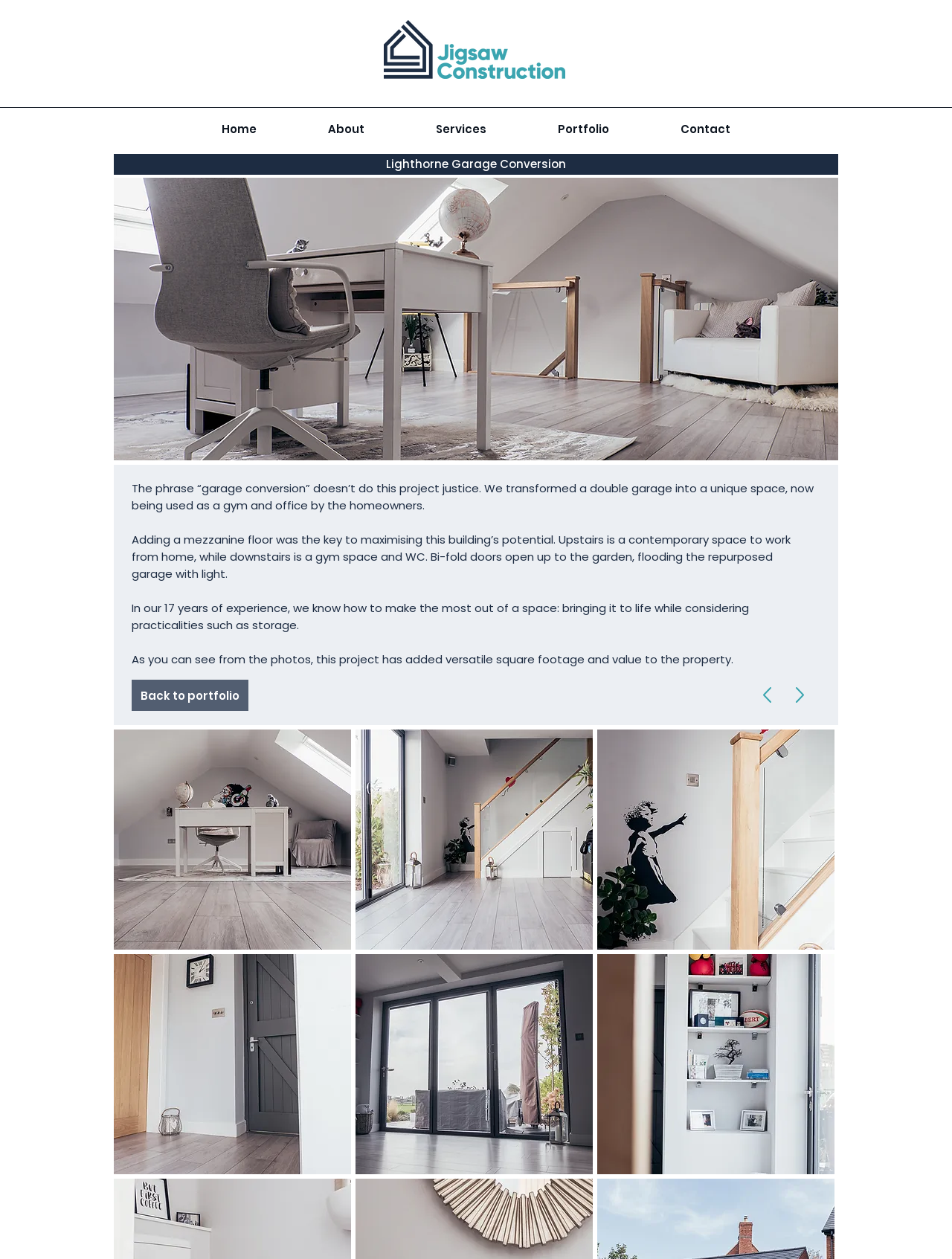What is the project type described on this page?
Please provide a comprehensive answer based on the information in the image.

I read the text on the webpage and found that it describes a project where a double garage was transformed into a unique space, now being used as a gym and office by the homeowners.